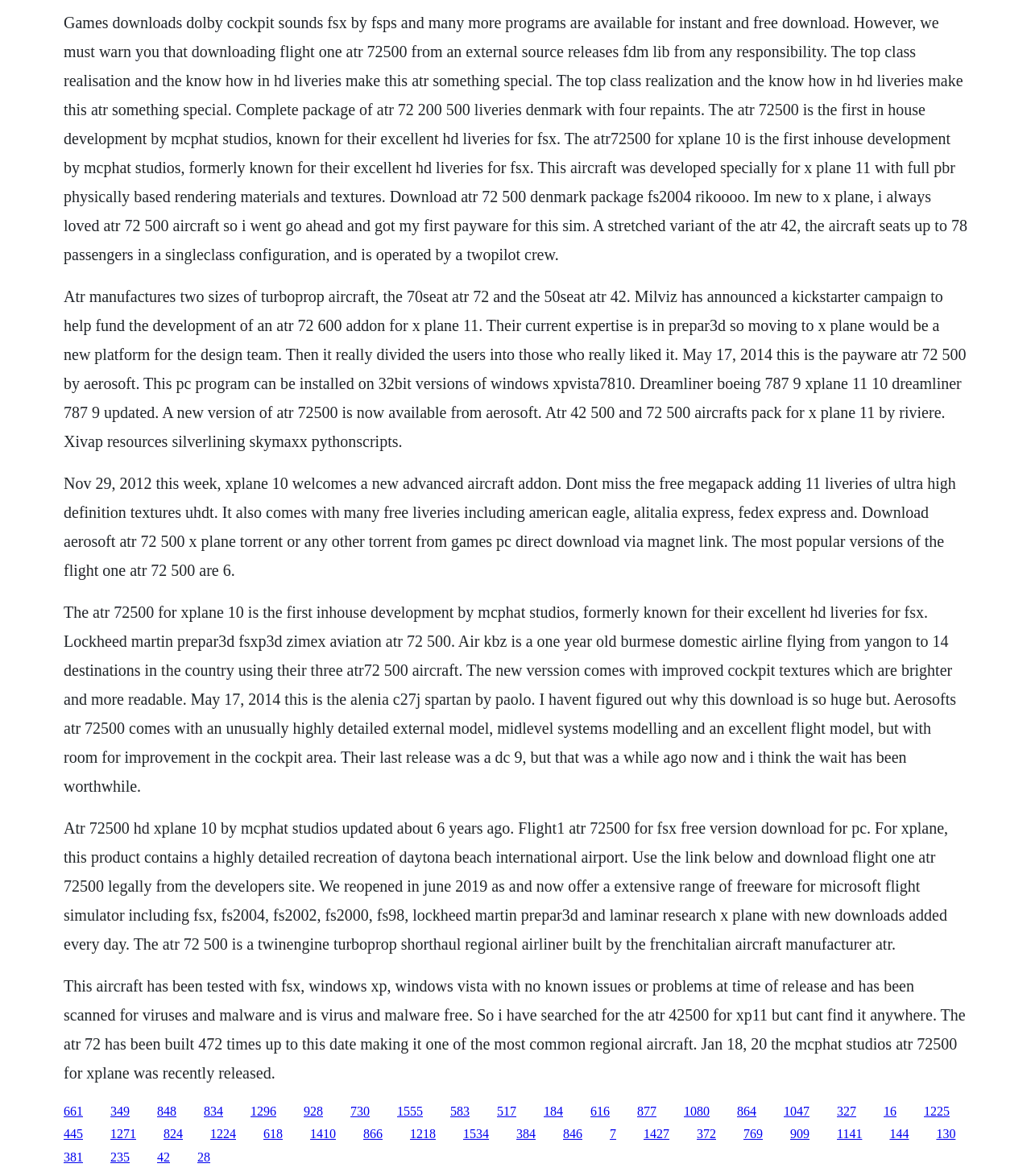Locate the bounding box coordinates of the region to be clicked to comply with the following instruction: "Click on the link '1296'". The coordinates must be four float numbers between 0 and 1, in the form [left, top, right, bottom].

[0.243, 0.939, 0.268, 0.95]